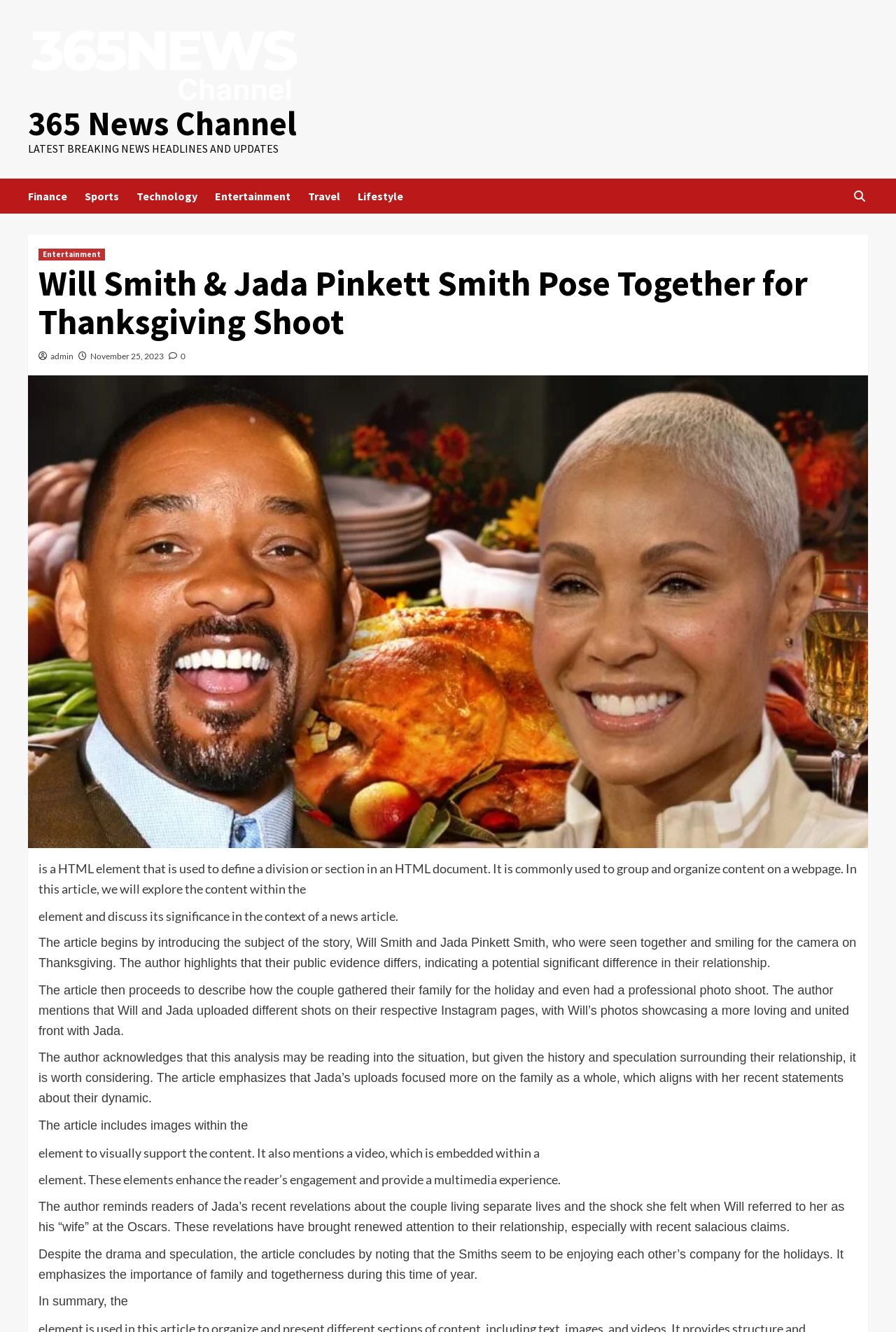Find the bounding box coordinates of the element's region that should be clicked in order to follow the given instruction: "Click on the 'Entertainment' link". The coordinates should consist of four float numbers between 0 and 1, i.e., [left, top, right, bottom].

[0.043, 0.187, 0.117, 0.196]